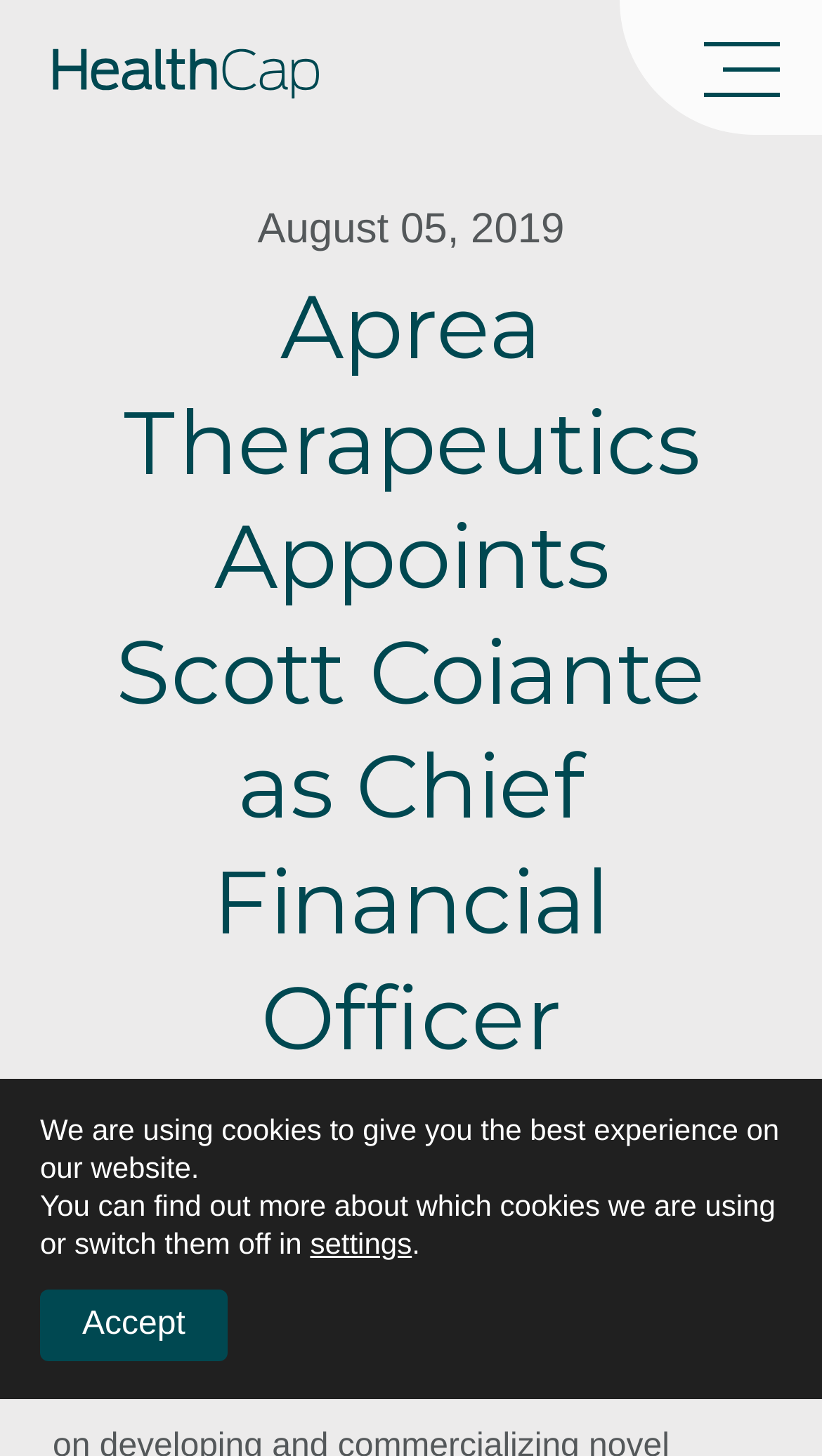What is the purpose of the button at the top?
Give a detailed response to the question by analyzing the screenshot.

The purpose of the button at the top can be inferred from its text and its location, suggesting that it is used to expand or collapse some content on the webpage.